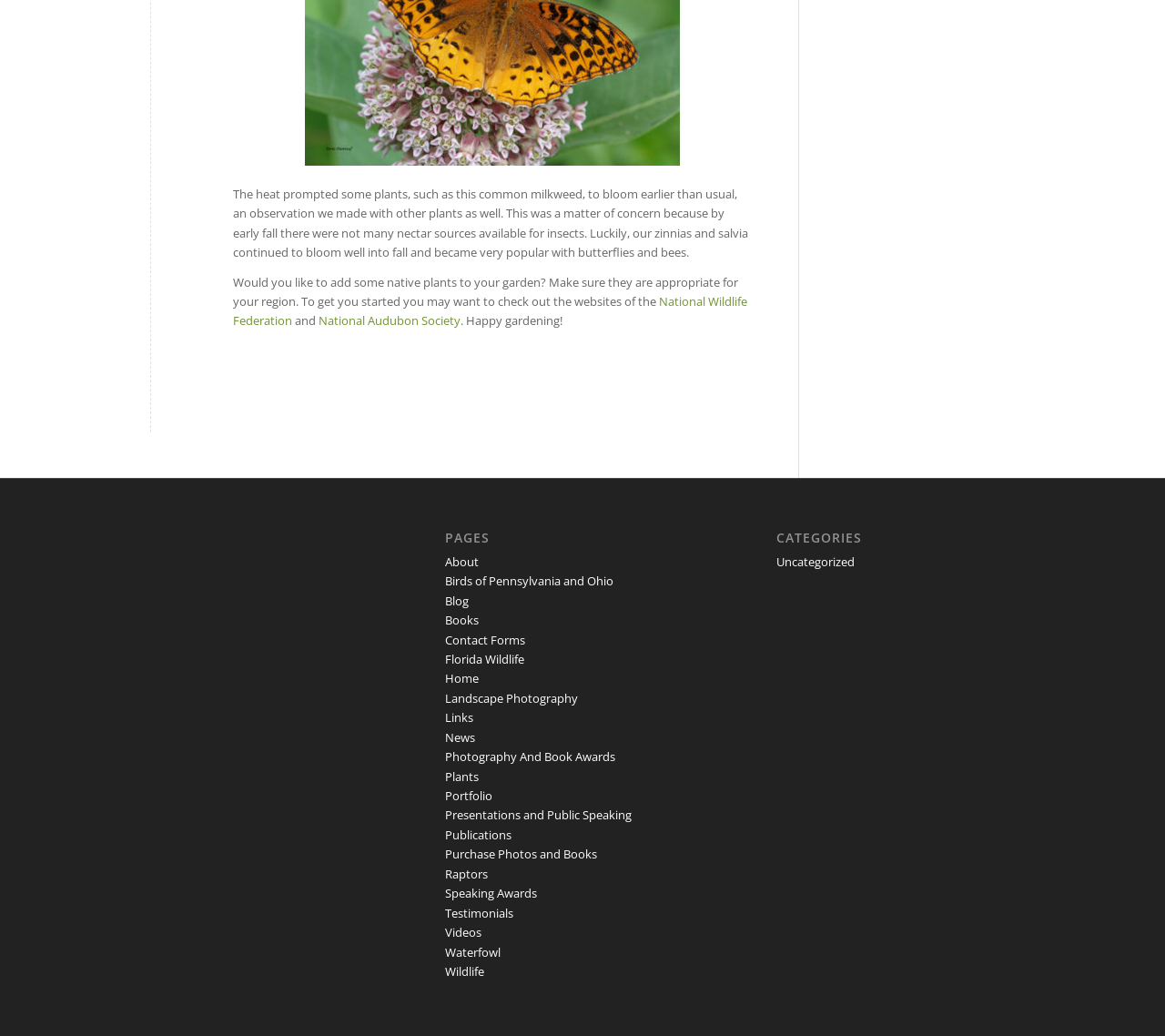What is the topic of the first paragraph?
Please ensure your answer is as detailed and informative as possible.

The first paragraph talks about how the heat prompted some plants to bloom earlier than usual, and how this affected the availability of nectar sources for insects. Therefore, the topic of the first paragraph is plants.